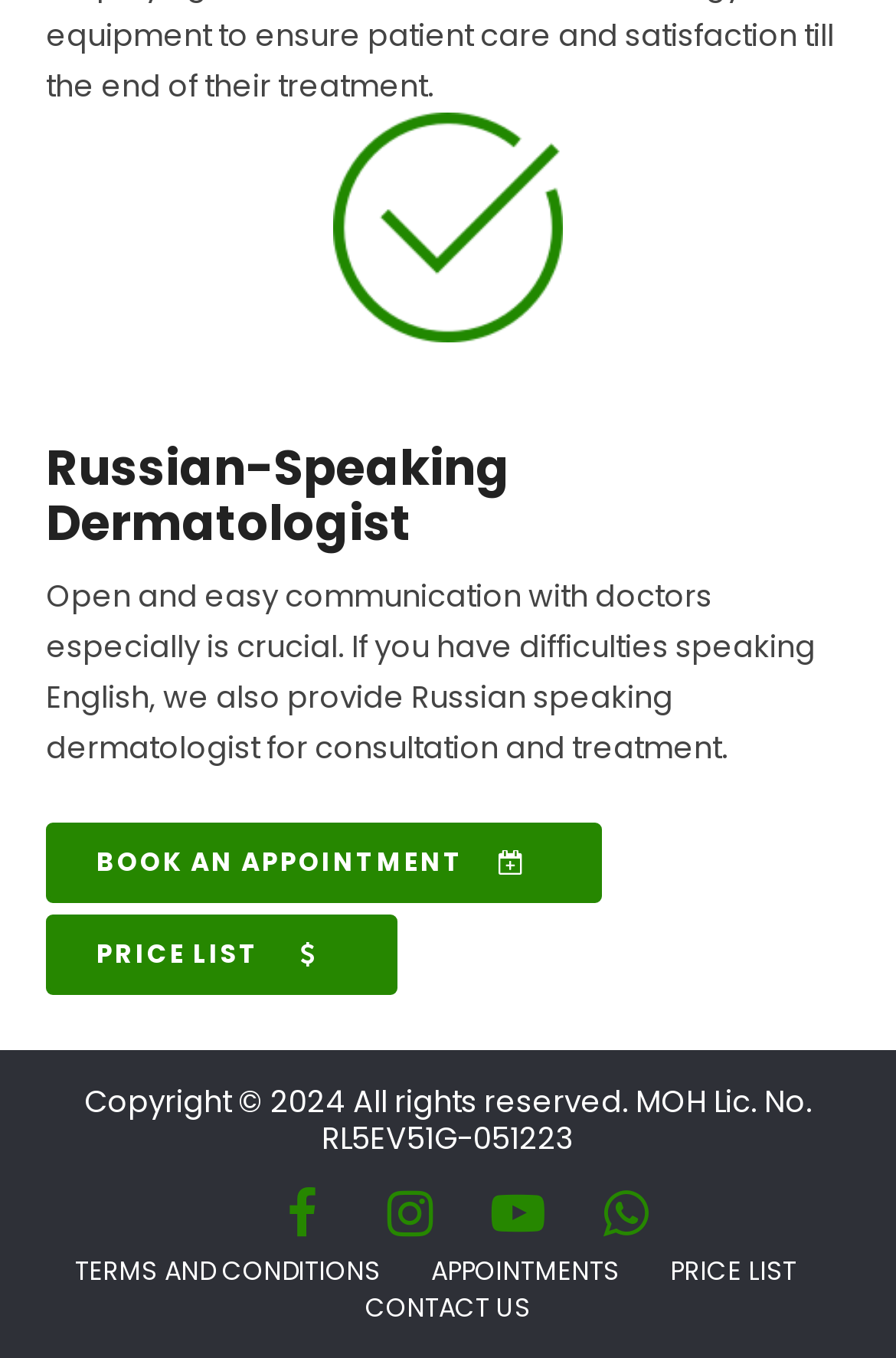How many navigation links are available at the bottom?
Please analyze the image and answer the question with as much detail as possible.

The webpage has four navigation links at the bottom, which are 'TERMS AND CONDITIONS', 'APPOINTMENTS', 'PRICE LIST', and 'CONTACT US'. These links likely lead to different sections of the website.